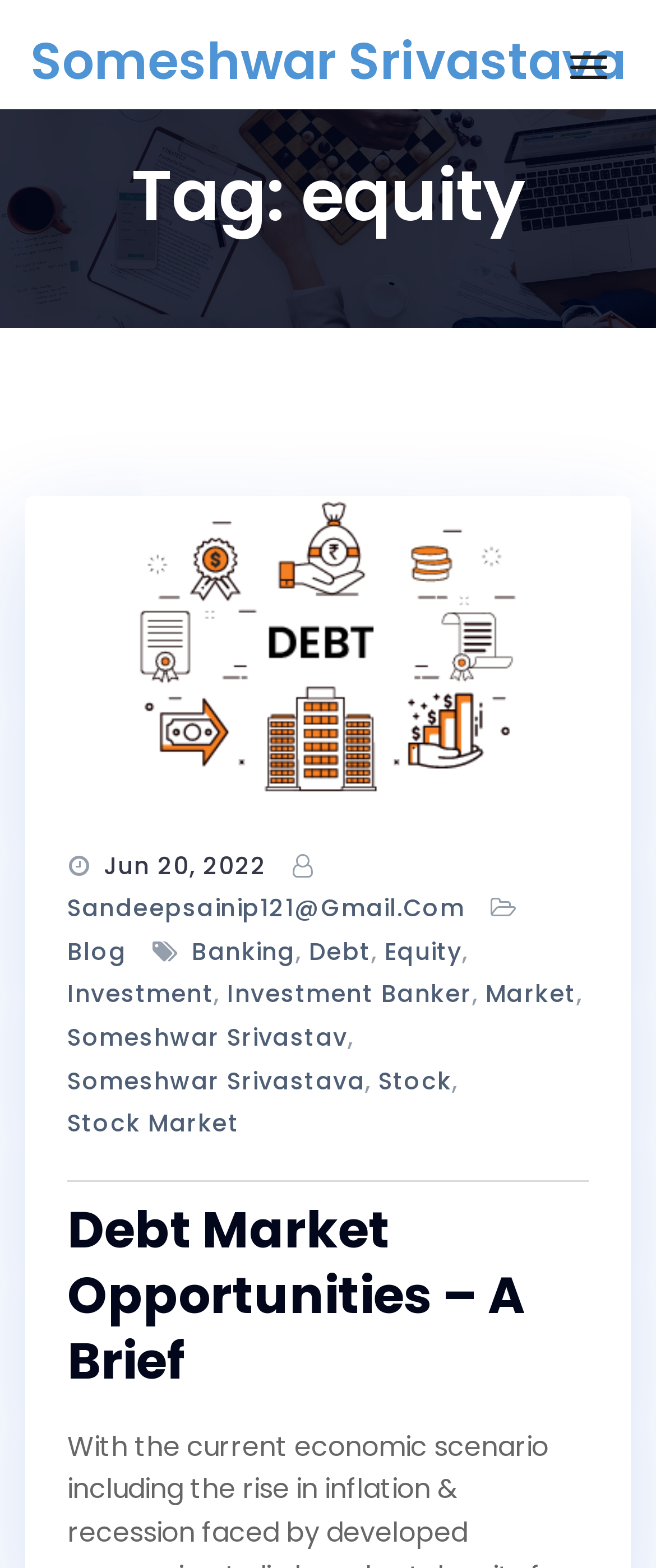Please identify the bounding box coordinates of the clickable area that will allow you to execute the instruction: "explore the Equity tag".

[0.038, 0.096, 0.962, 0.155]